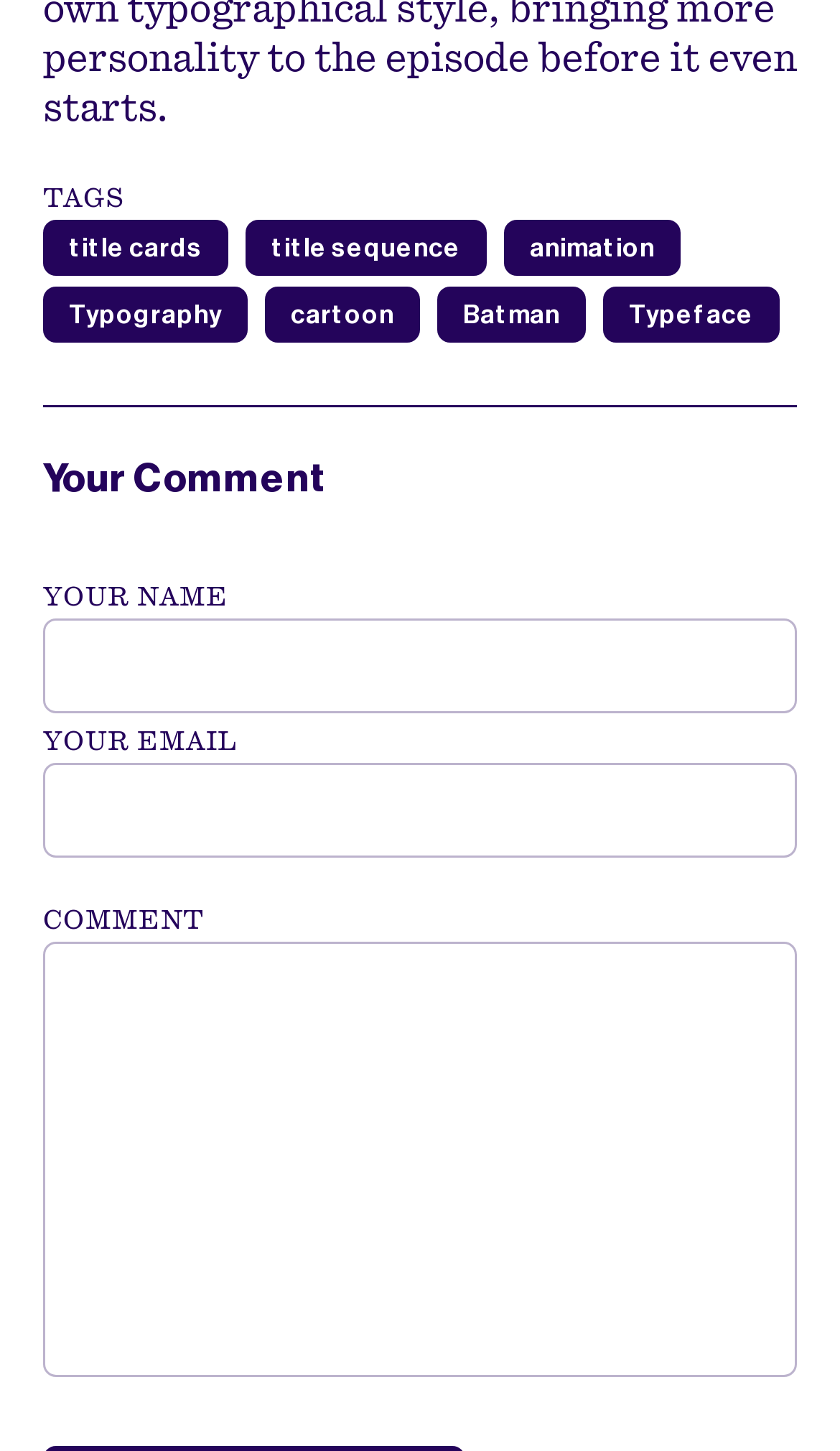How many links are under the 'TAGS' heading? Analyze the screenshot and reply with just one word or a short phrase.

7